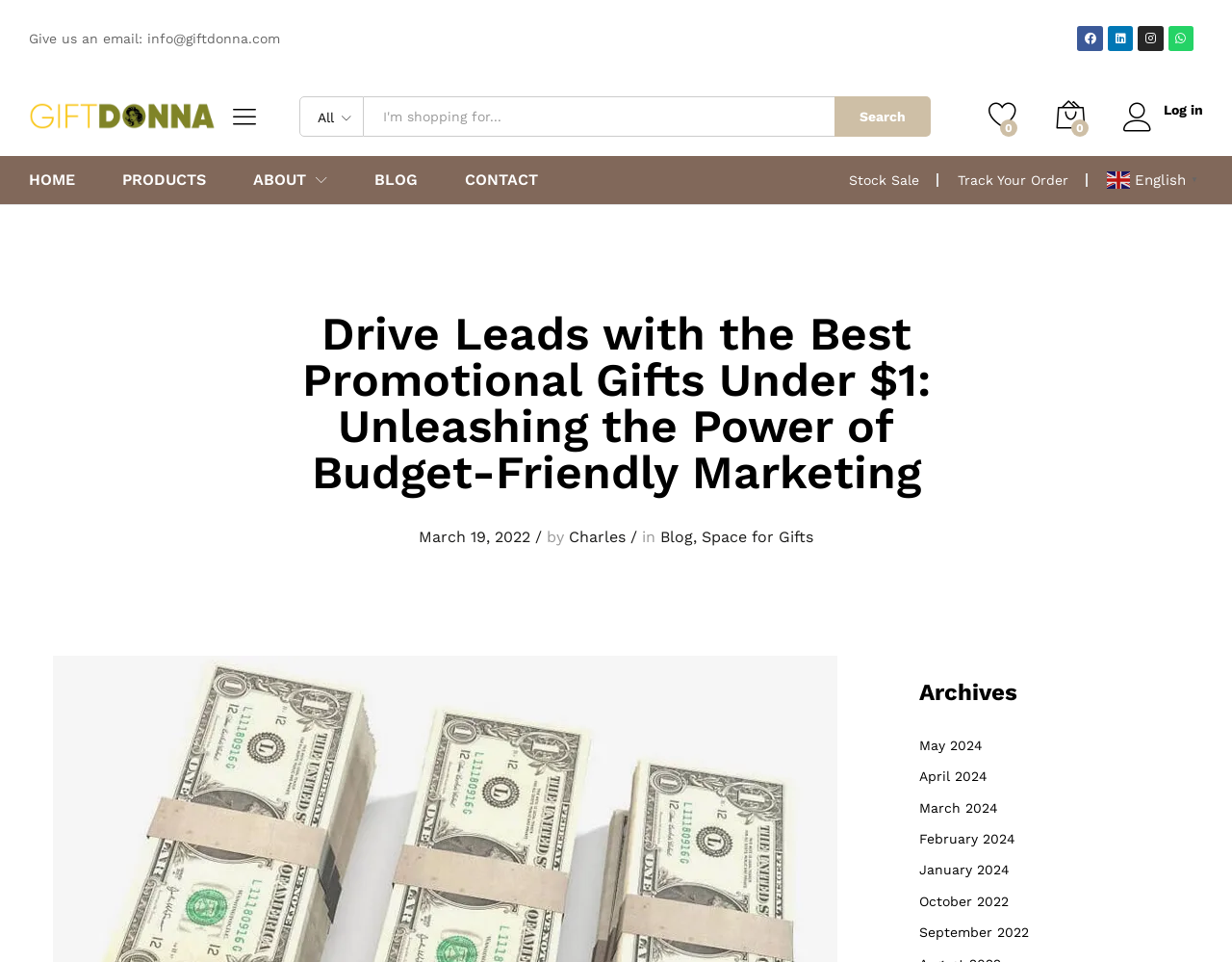Please specify the bounding box coordinates of the clickable region necessary for completing the following instruction: "Search for promotional gifts". The coordinates must consist of four float numbers between 0 and 1, i.e., [left, top, right, bottom].

[0.295, 0.1, 0.677, 0.143]